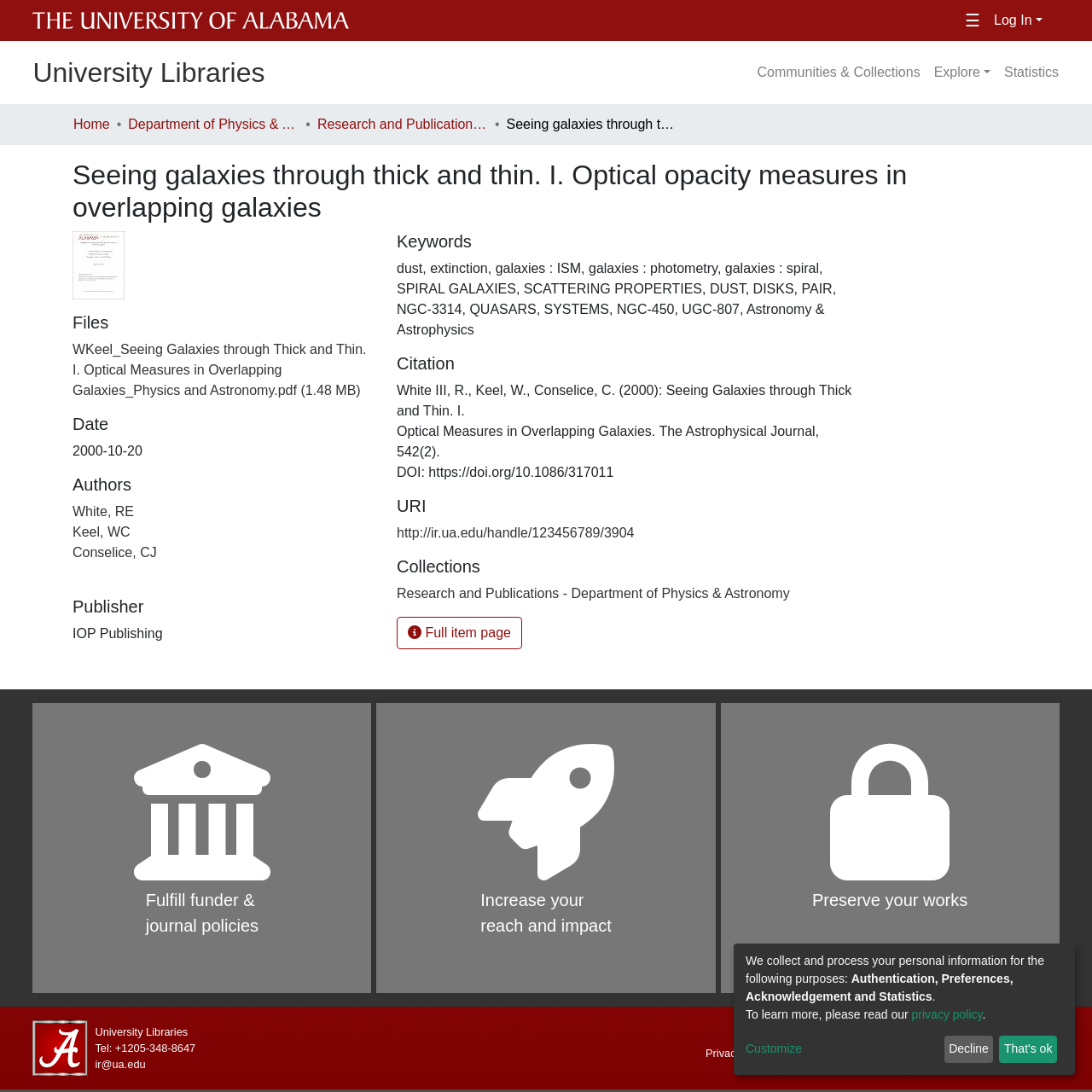Who are the authors of the research paper?
Using the visual information, respond with a single word or phrase.

White, Keel, Conselice